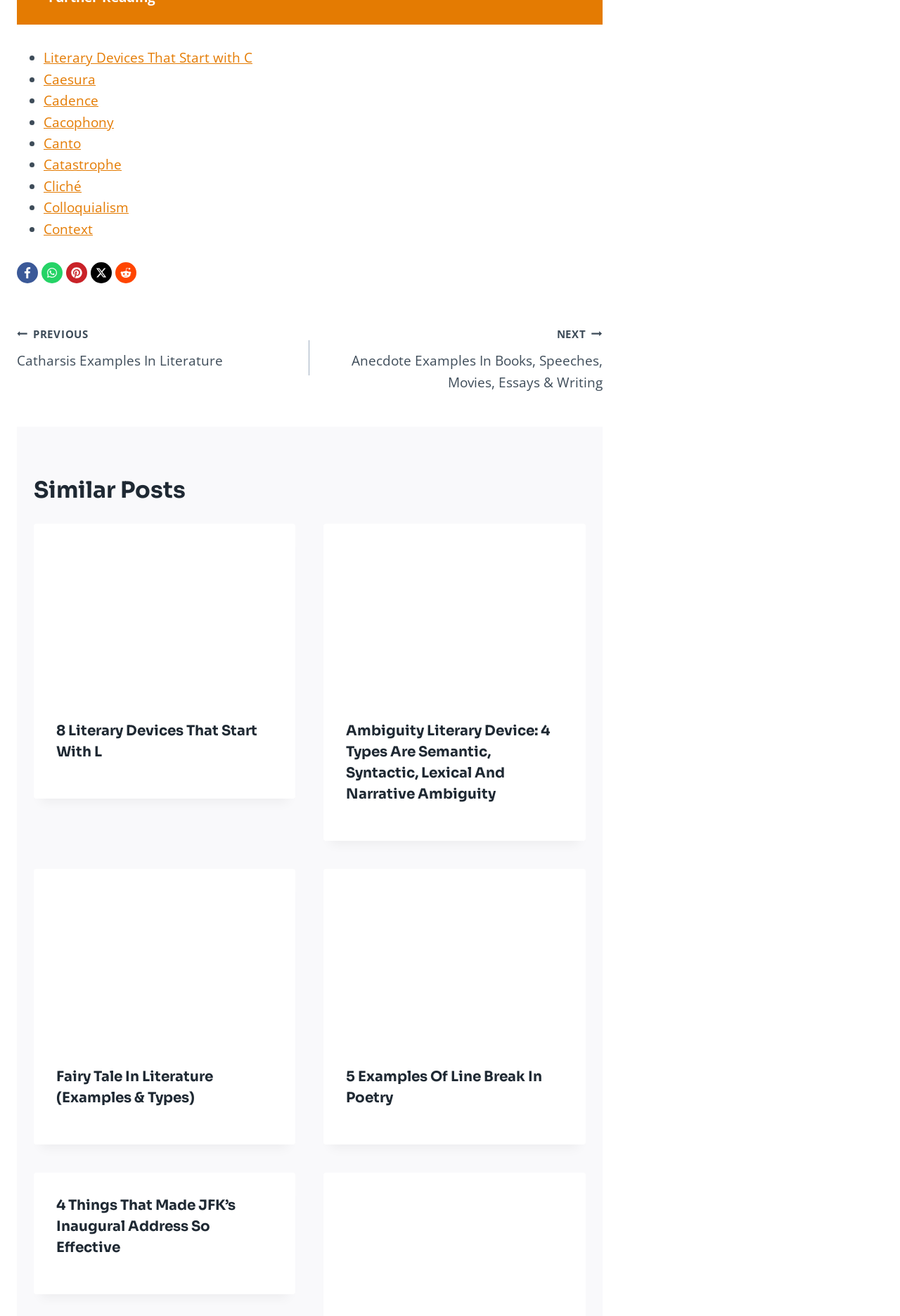Show the bounding box coordinates of the element that should be clicked to complete the task: "Click on the link 'Literary Devices That Start with C'".

[0.048, 0.037, 0.28, 0.051]